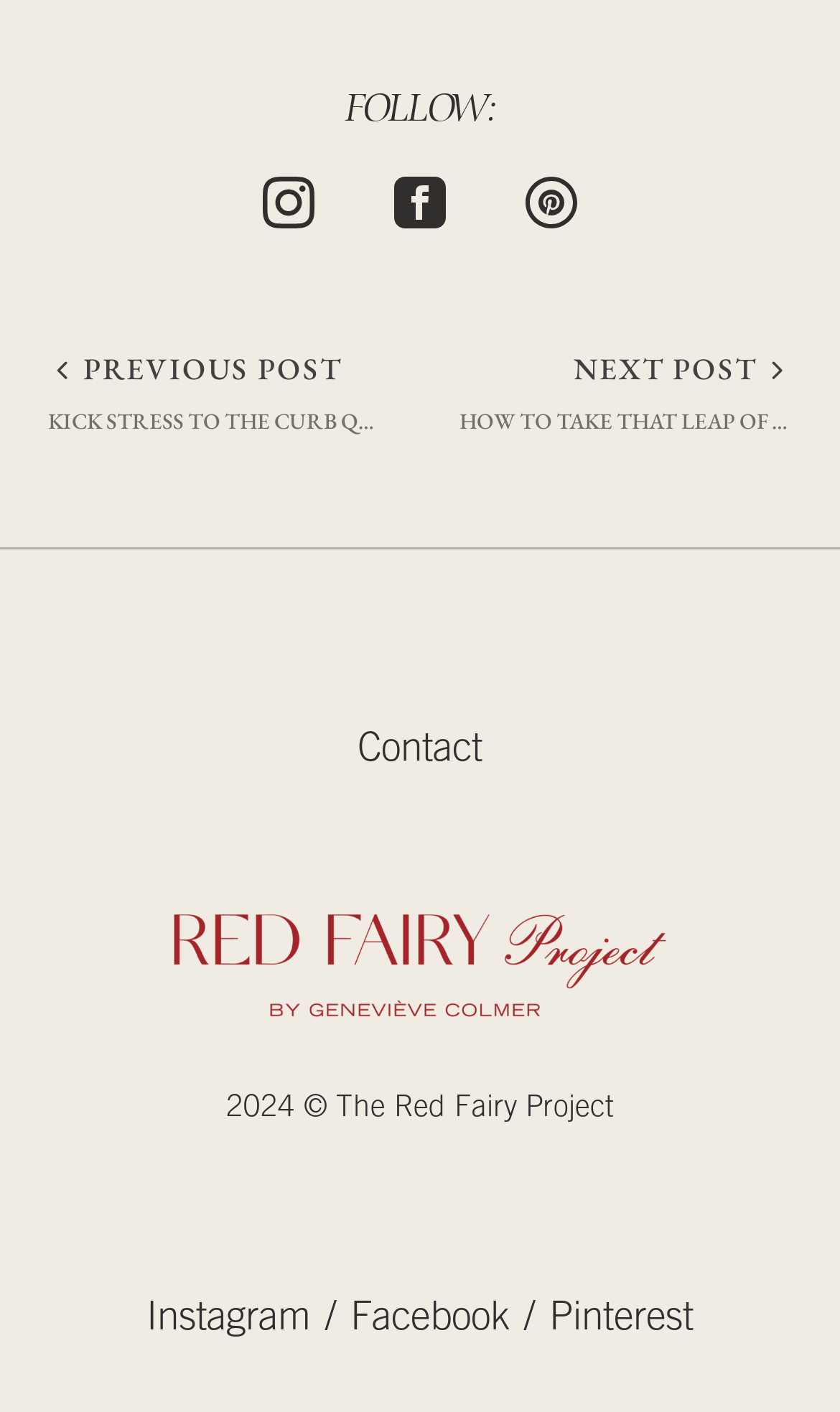Can you find the bounding box coordinates for the element to click on to achieve the instruction: "Contact us"?

[0.402, 0.513, 0.598, 0.555]